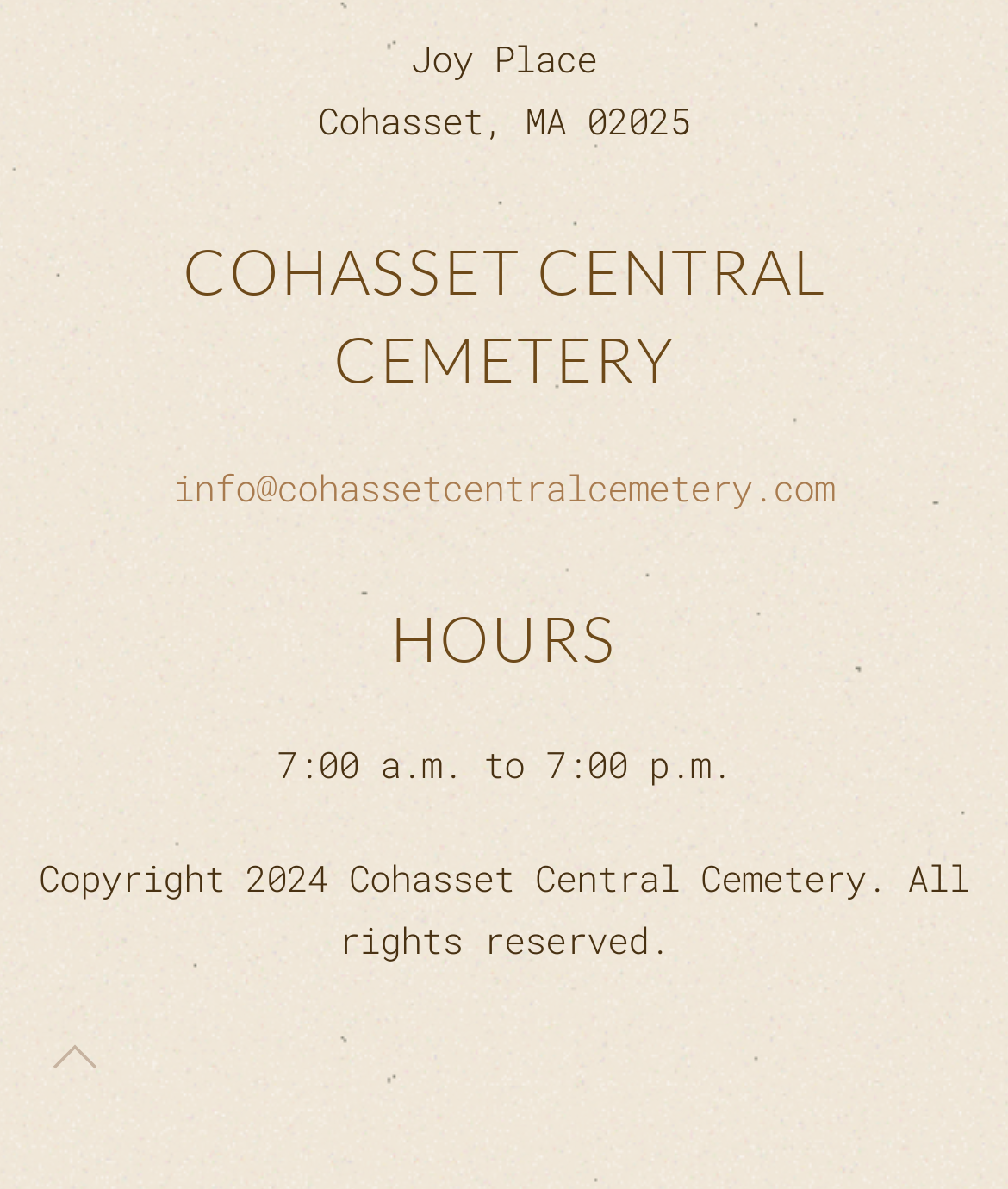Show the bounding box coordinates for the HTML element described as: "aria-label="Back to top"".

[0.038, 0.868, 0.11, 0.912]